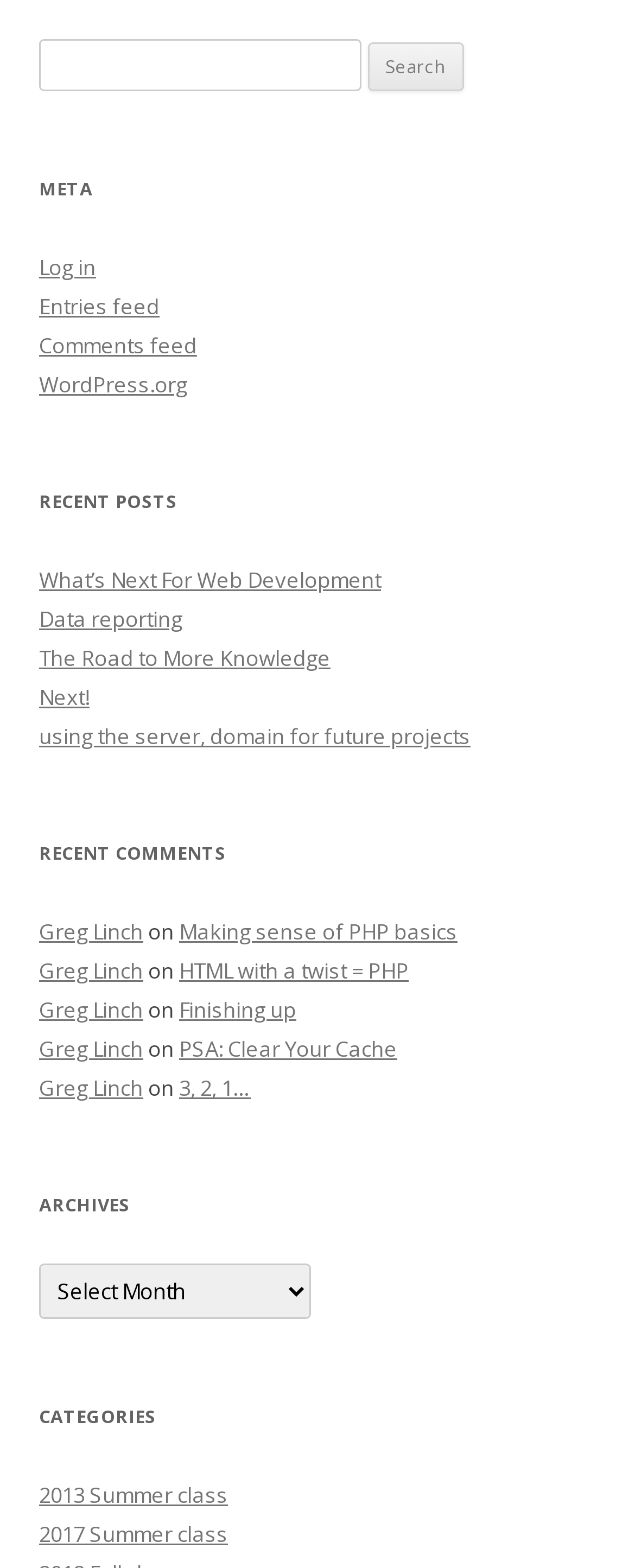What type of content is listed under 'RECENT POSTS'?
Please answer the question with a single word or phrase, referencing the image.

Blog posts